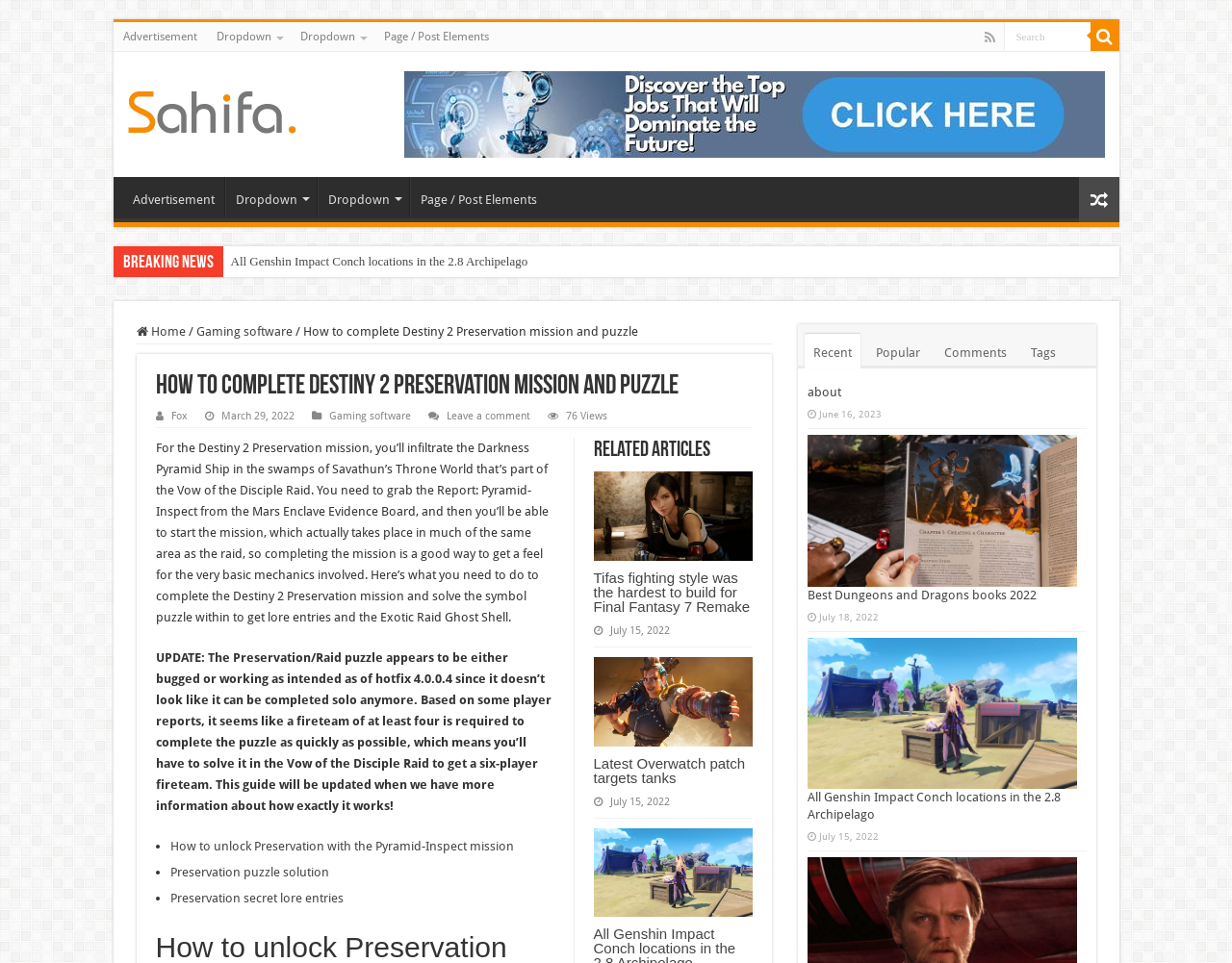Please determine the bounding box coordinates, formatted as (top-left x, top-left y, bottom-right x, bottom-right y), with all values as floating point numbers between 0 and 1. Identify the bounding box of the region described as: Preservation puzzle solution

[0.138, 0.898, 0.267, 0.913]